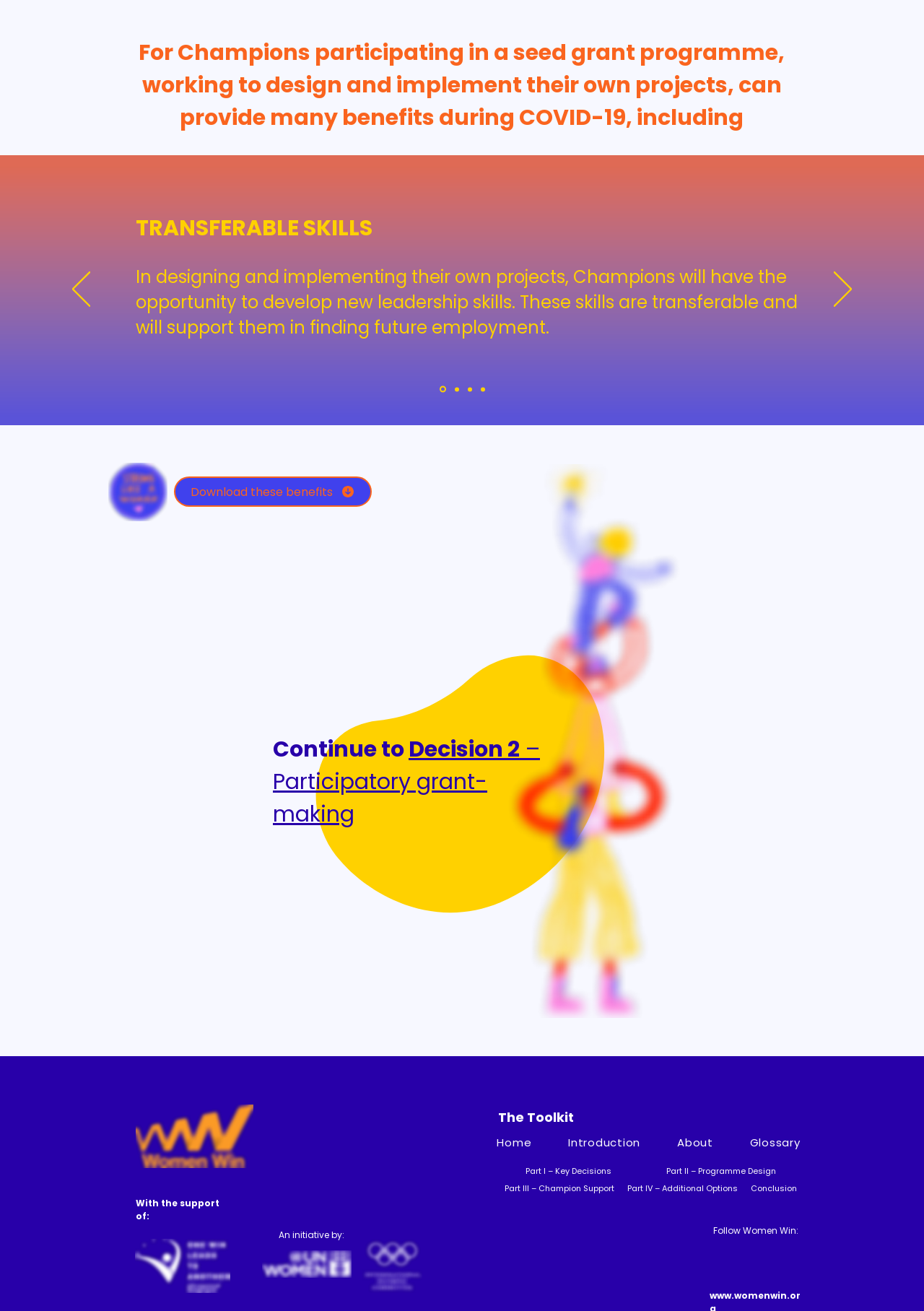Please identify the coordinates of the bounding box that should be clicked to fulfill this instruction: "Go to 'Part I – Key Decisions'".

[0.539, 0.887, 0.691, 0.9]